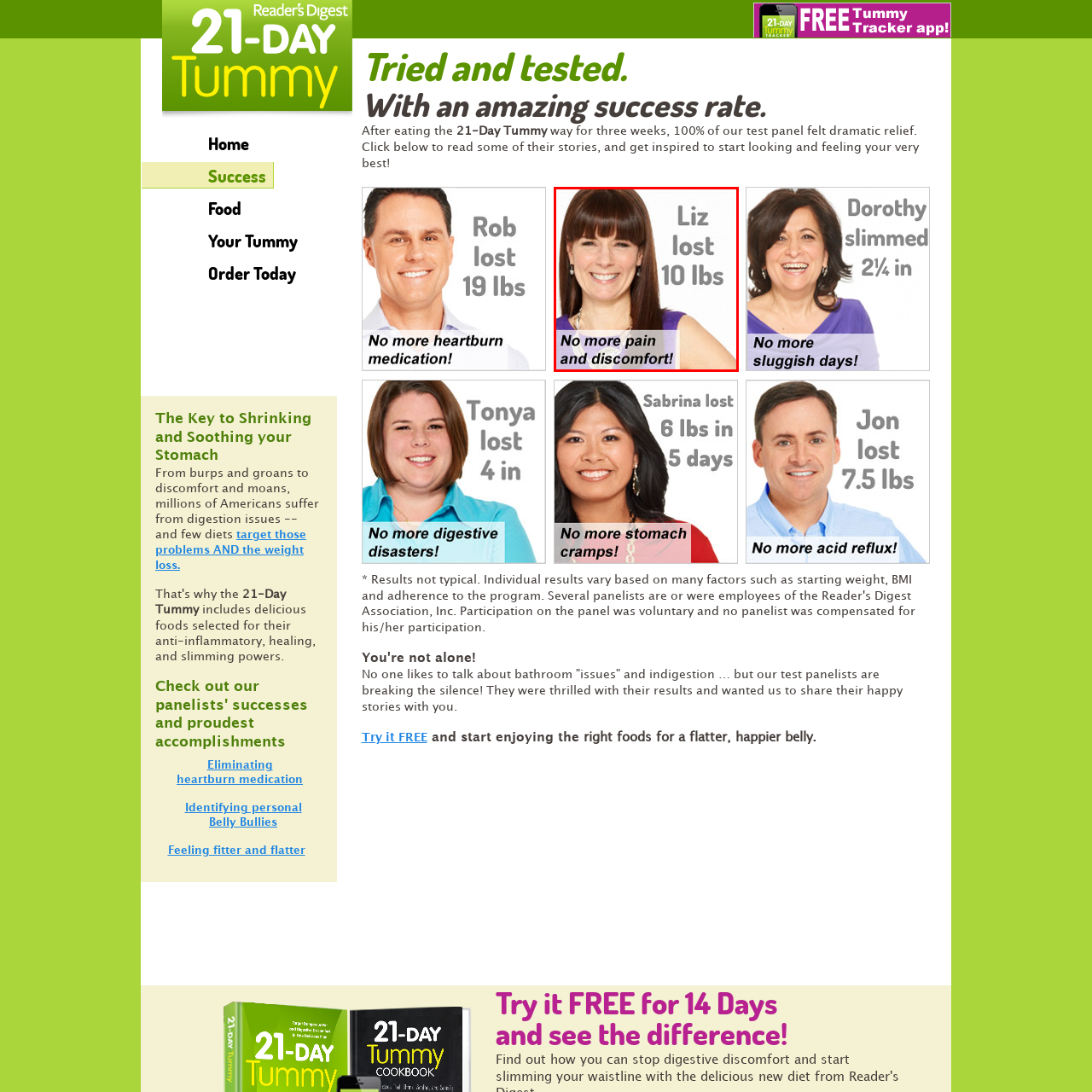Look closely at the image within the red-bordered box and thoroughly answer the question below, using details from the image: What is the color of Liz's top?

The caption describes Liz as wearing a stylish purple top, which suggests that the top is a prominent feature of the image and is purple in color.